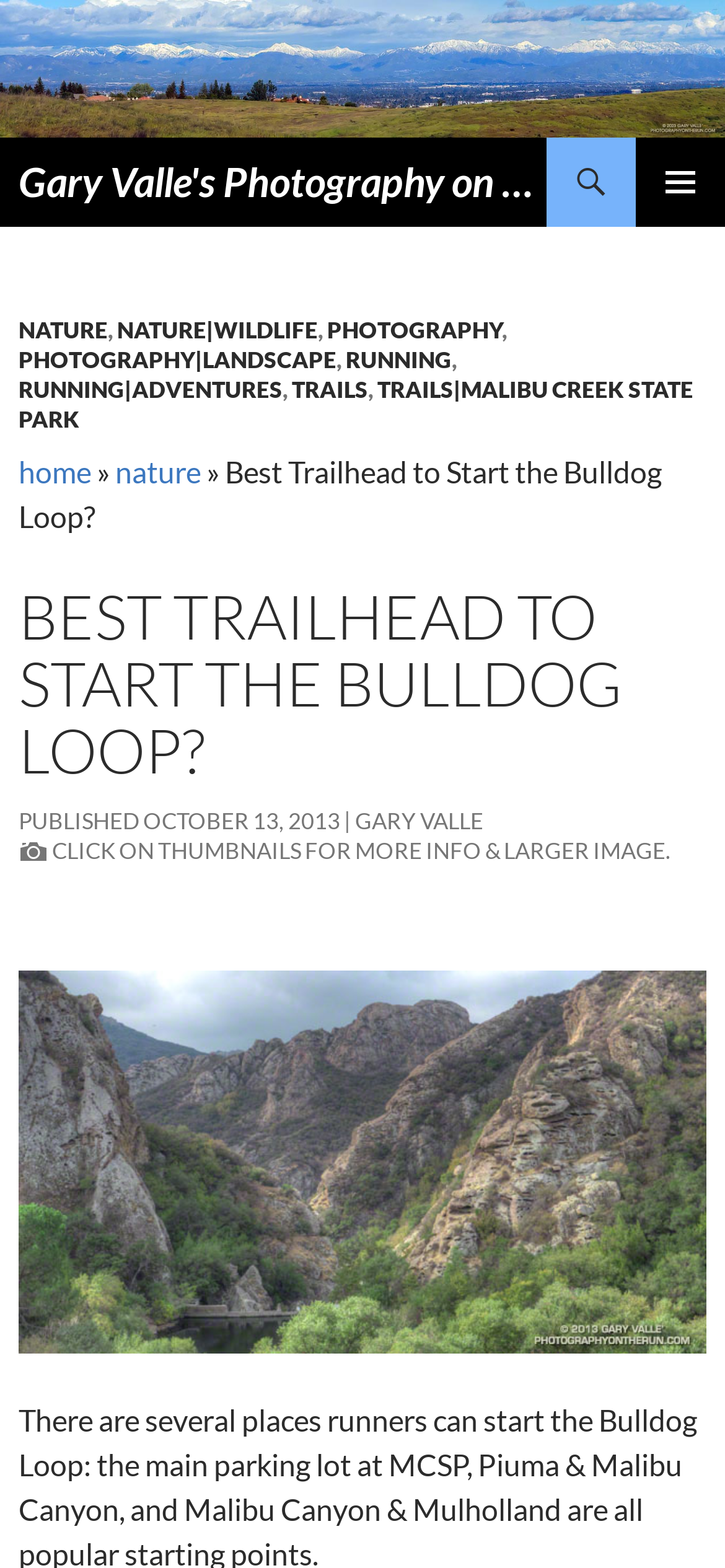Provide a thorough and detailed response to the question by examining the image: 
What is the location of the trail?

The location of the trail can be inferred from the link 'TRAILS|MALIBU CREEK STATE PARK' in the header section of the page, which suggests that the trail is related to Malibu Creek State Park.